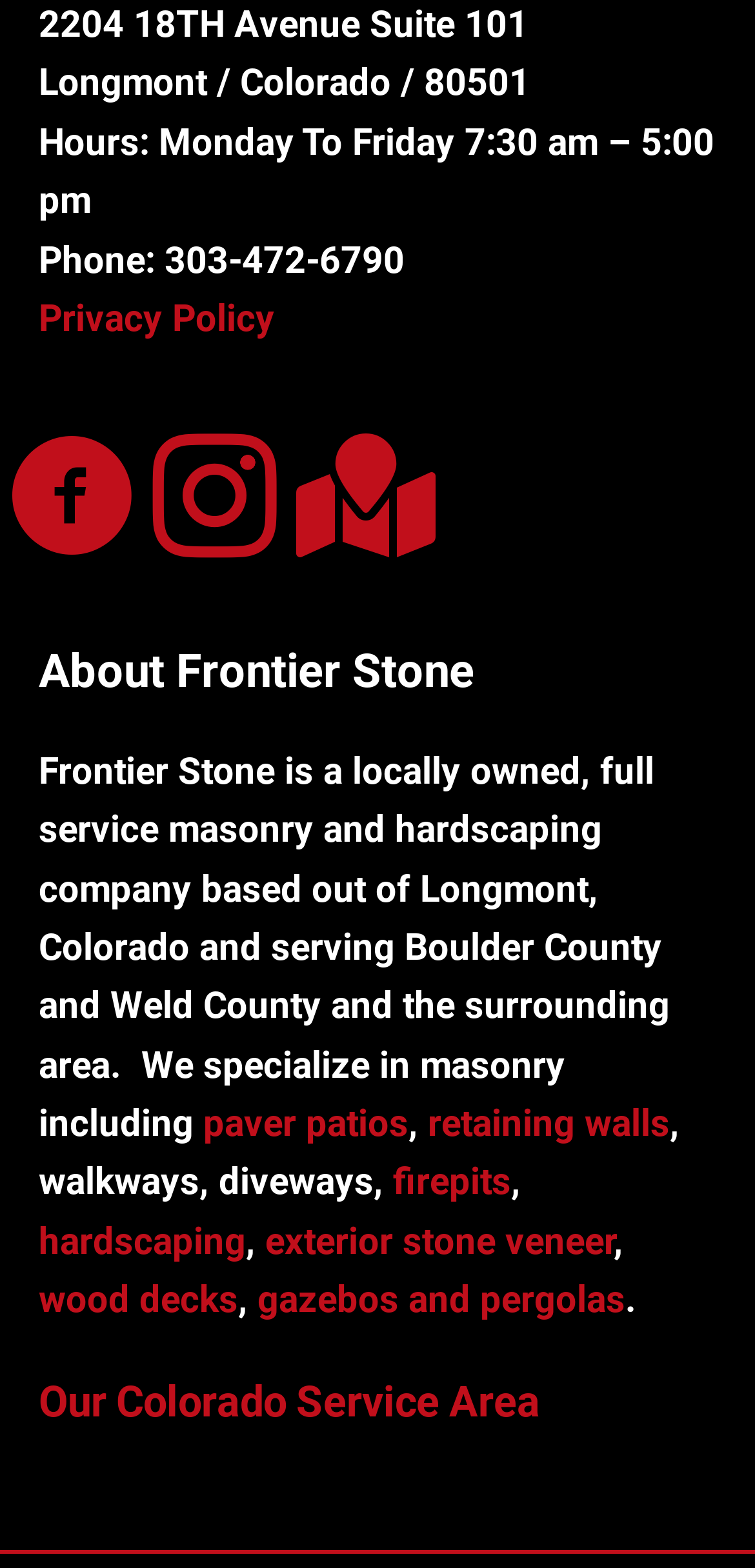What areas does the company serve?
Please answer the question with a single word or phrase, referencing the image.

Boulder County and Weld County